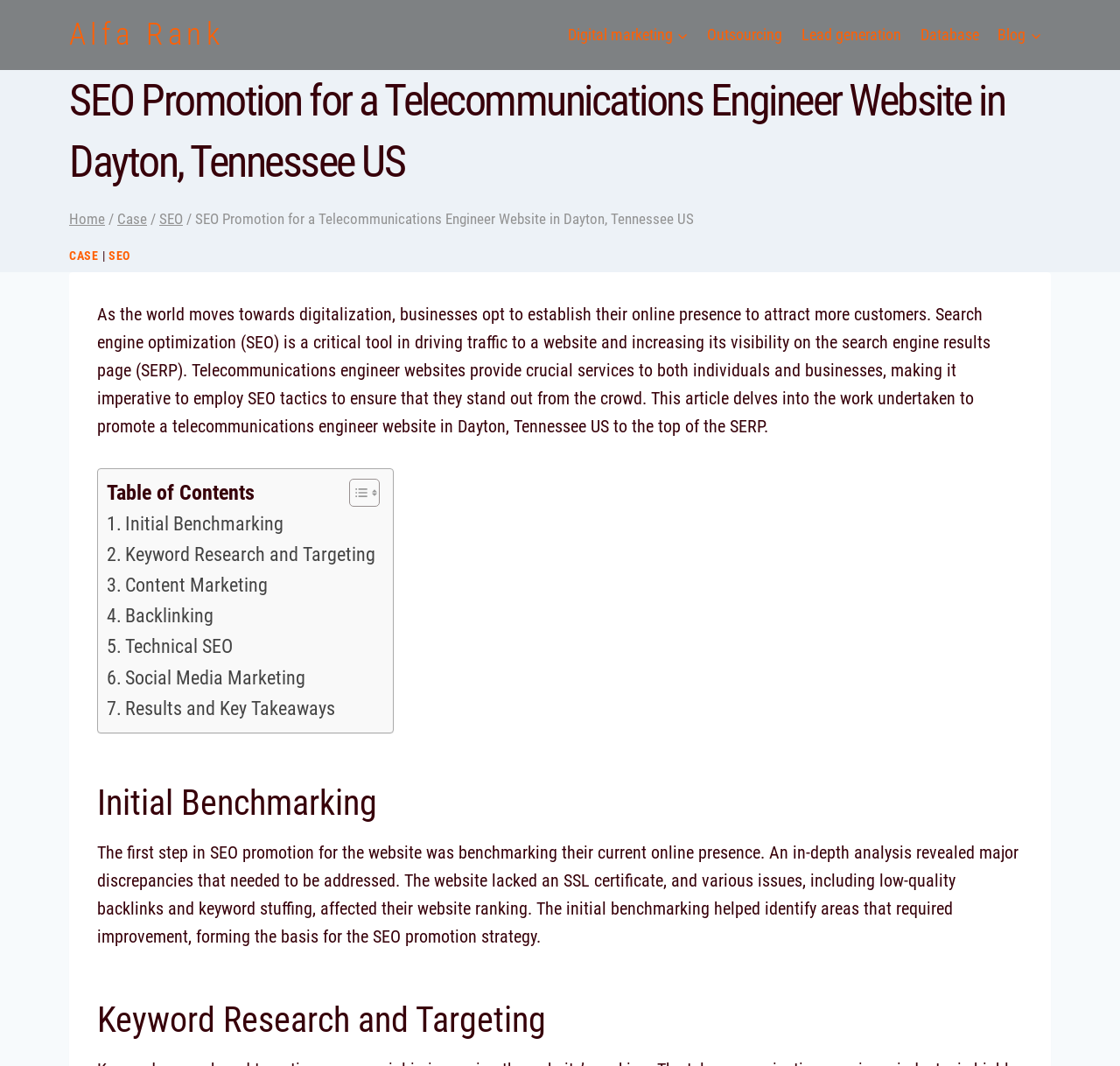Identify the bounding box coordinates for the region to click in order to carry out this instruction: "Read about SEO Promotion". Provide the coordinates using four float numbers between 0 and 1, formatted as [left, top, right, bottom].

[0.087, 0.285, 0.884, 0.409]